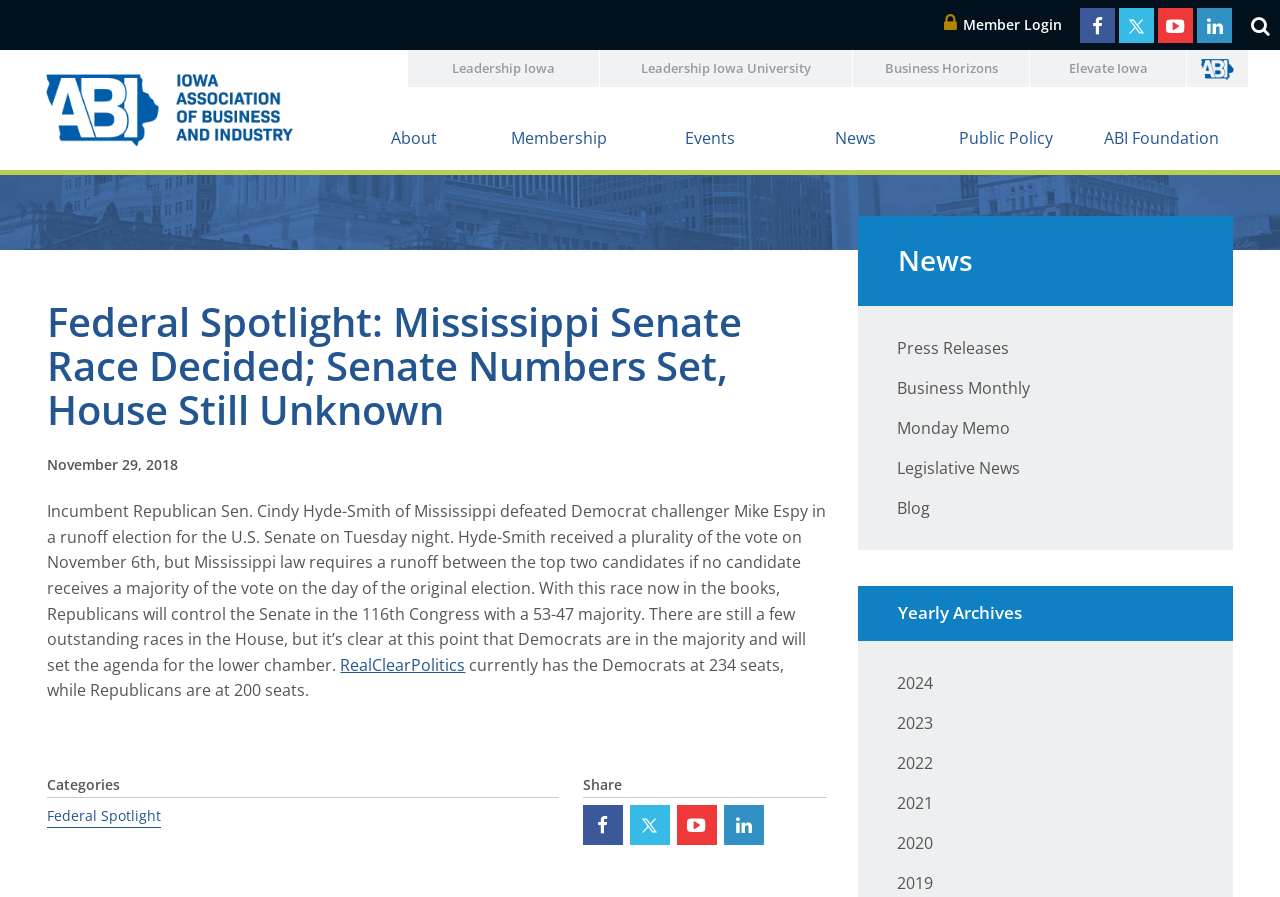What is the year of the oldest archive?
Utilize the information in the image to give a detailed answer to the question.

The year of the oldest archive is determined by reading the list of yearly archives located at the bottom of the webpage, which starts from 2024 and goes down to 2018.